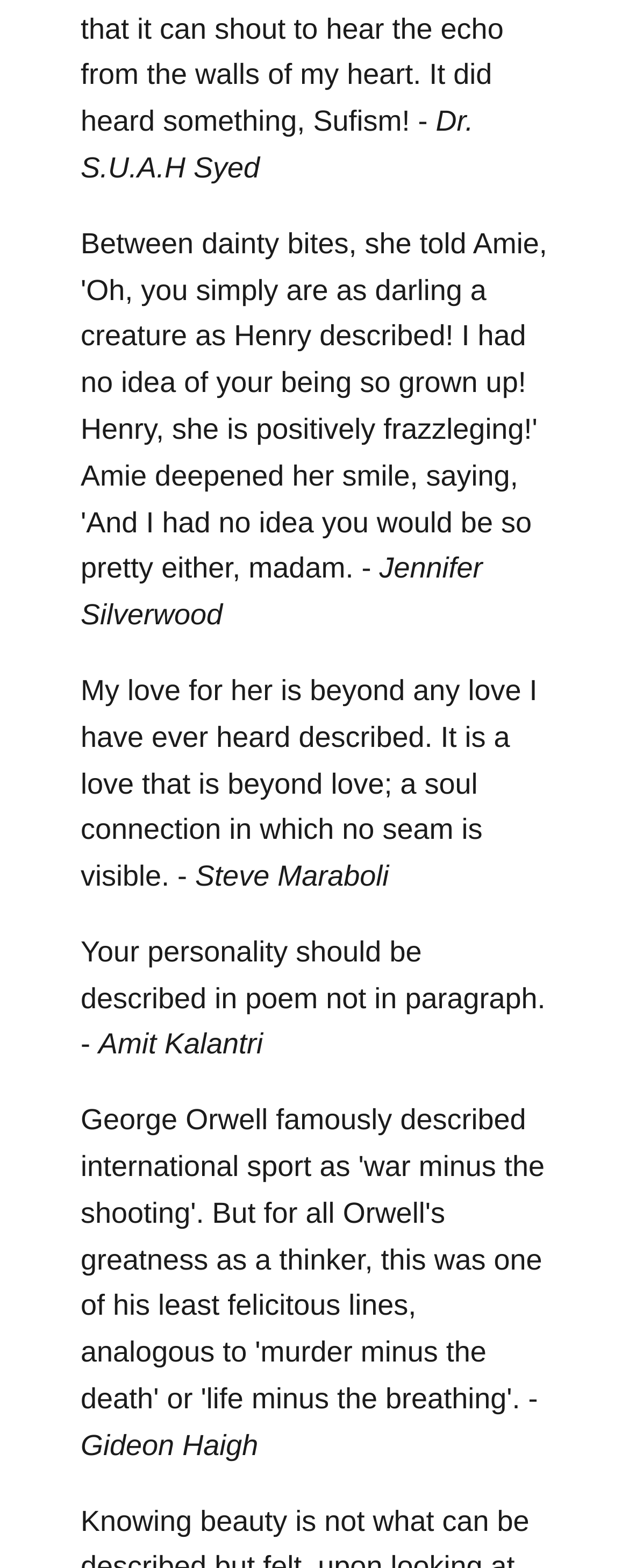Show the bounding box coordinates for the HTML element as described: "Steve Maraboli".

[0.31, 0.548, 0.618, 0.569]